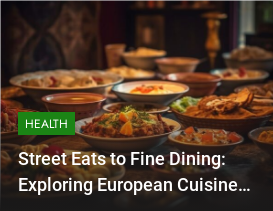Please examine the image and provide a detailed answer to the question: What is the focus of the green label?

The green health-themed label positioned alongside the bold caption suggests a focus on the nutritious aspects of the featured foods, implying that the label is highlighting the healthy aspects of the dishes.